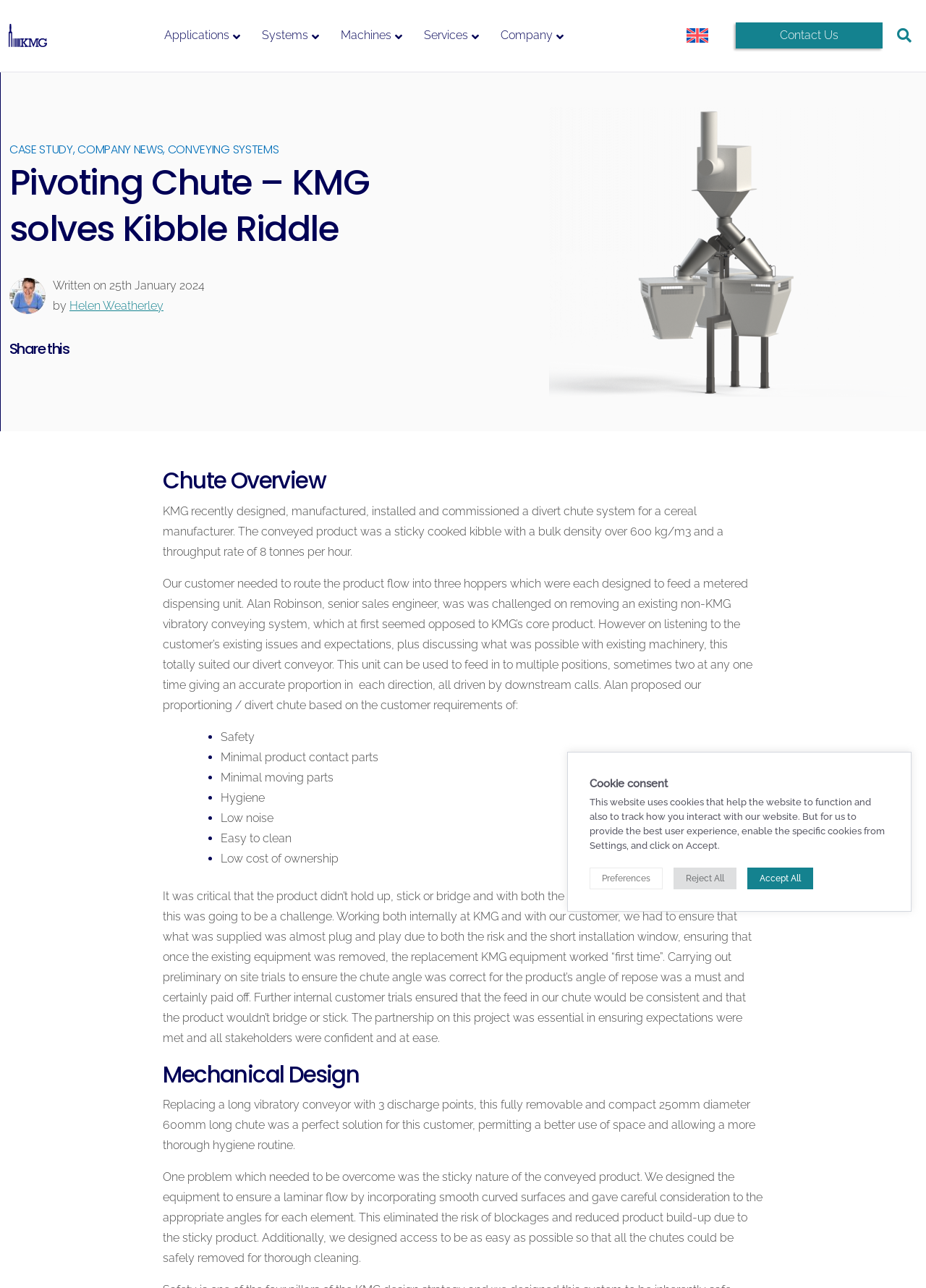Who is the senior sales engineer mentioned in the webpage?
Relying on the image, give a concise answer in one word or a brief phrase.

Alan Robinson